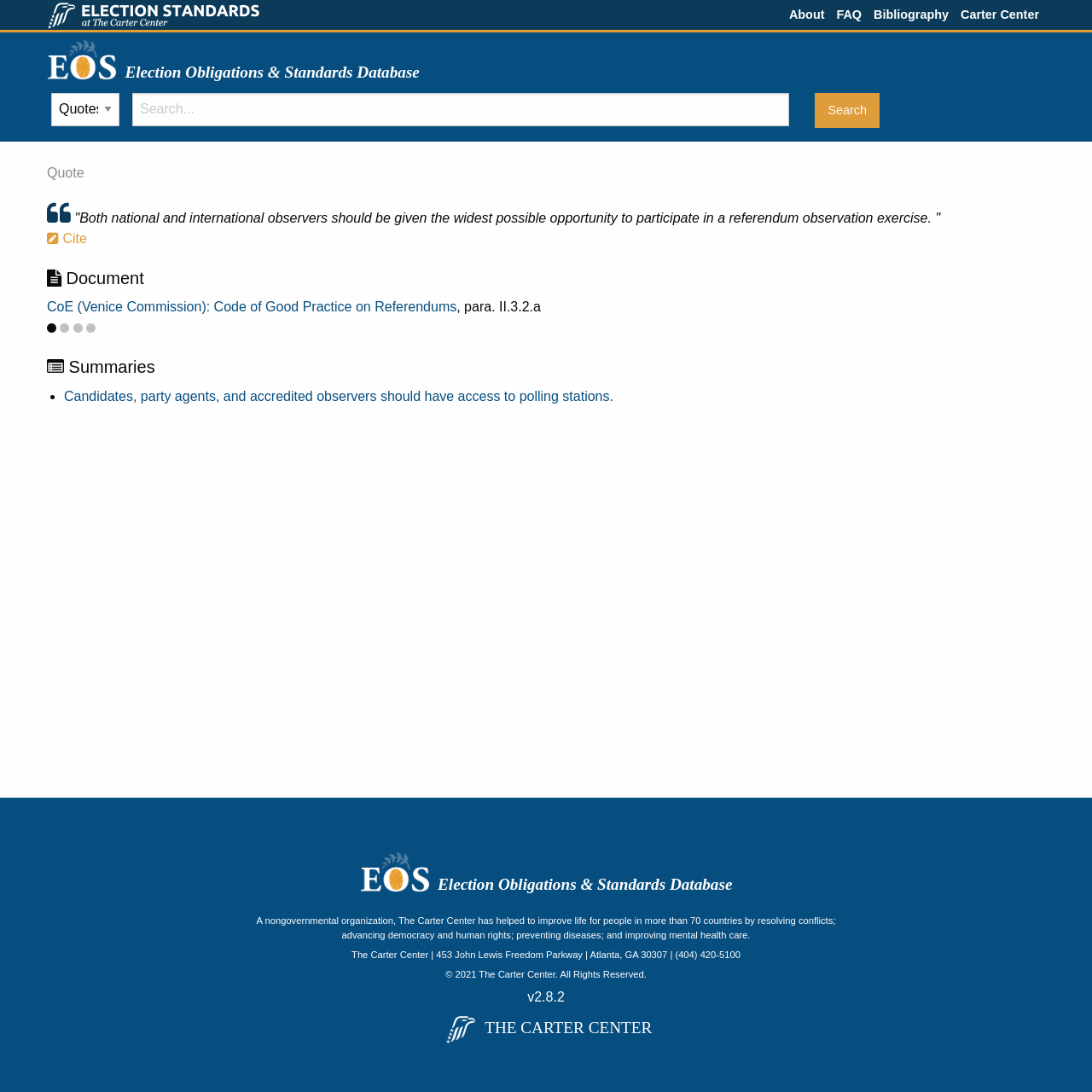Can you give a comprehensive explanation to the question given the content of the image?
What is the version number of the webpage's software?

I found the version number by looking at the bottom of the webpage, where the software version is typically displayed. The text 'v2.8.2' is a clear indication of the software version.